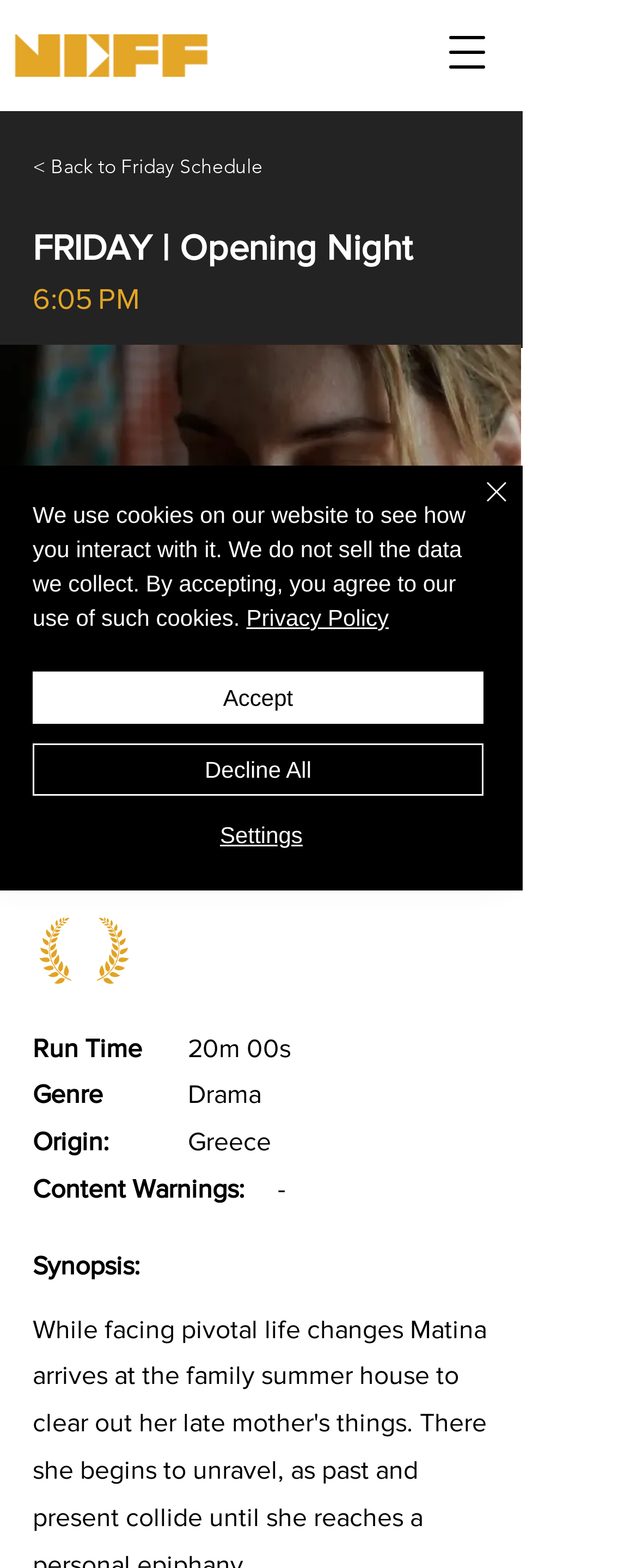Reply to the question with a single word or phrase:
What is the title of the short film?

Dustlight